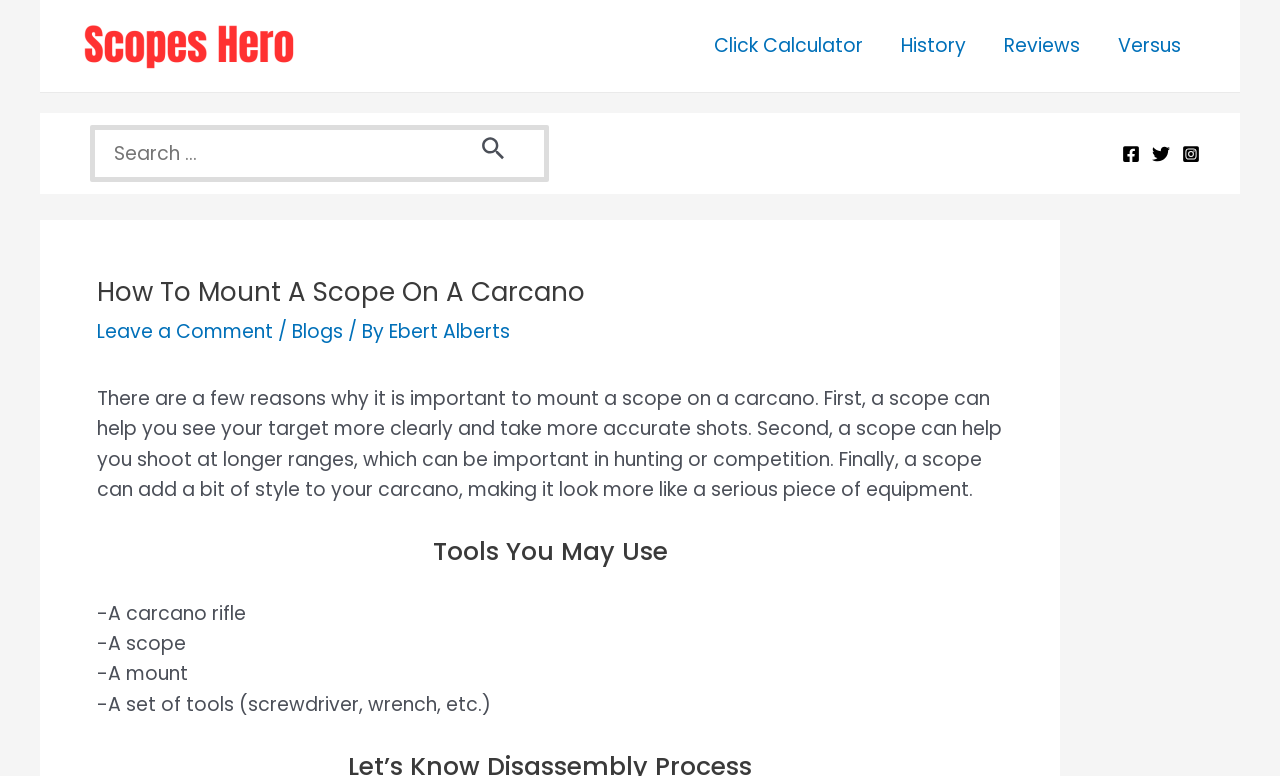What is the purpose of mounting a scope on a Carcano?
From the screenshot, supply a one-word or short-phrase answer.

Improve accuracy and style